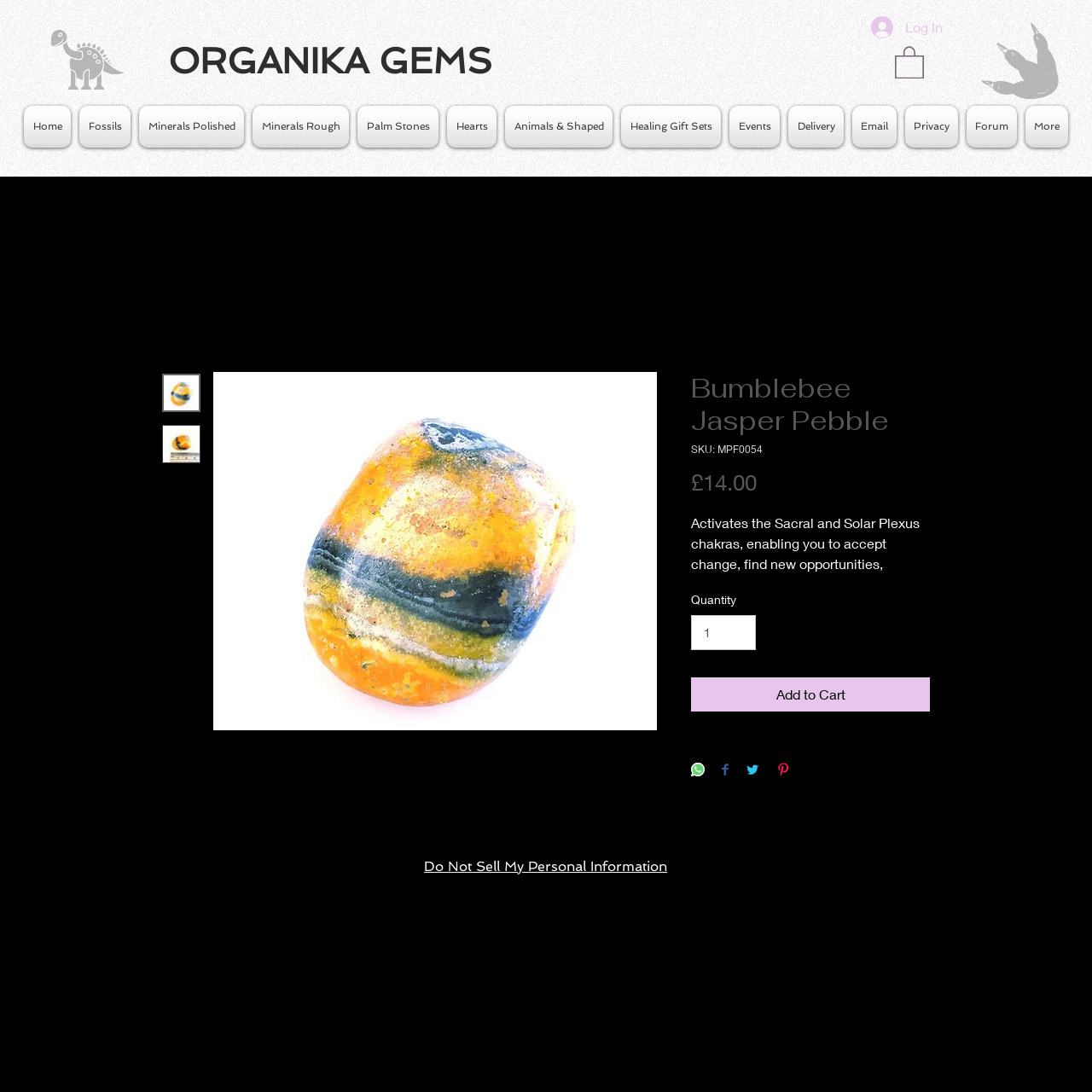What is the price of the product?
Using the image as a reference, give a one-word or short phrase answer.

£14.00